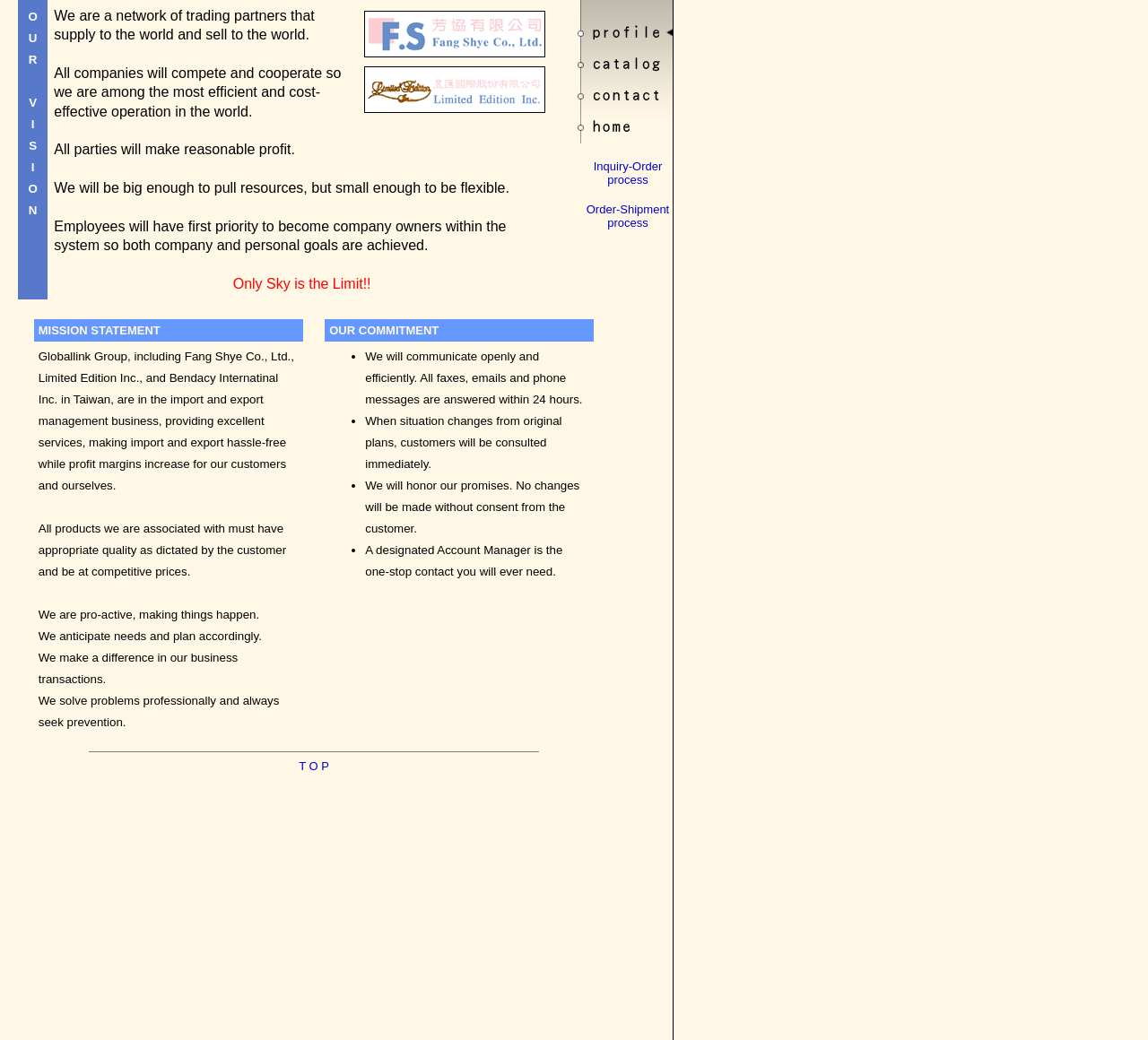Give a full account of the webpage's elements and their arrangement.

The webpage is about GlobalLink, a network of trading partners that supply to and sell to the world. The page is divided into two main sections. 

At the top, there is a section that describes the company's vision. The vision statement is presented in a large font, with each word of "OUR VISION" on a separate line. Below the vision statement, there is a paragraph that explains the company's goals, including competing and cooperating with other companies, making reasonable profits, and allowing employees to become company owners. There are also two small images on the right side of this section.

Below the vision section, there is a section that describes the company's mission statement and commitment. The mission statement explains that GlobalLink is in the import and export management business, providing excellent services and making import and export hassle-free. The commitment section outlines the company's promises, including communicating openly and efficiently, honoring promises, and providing a designated account manager as a one-stop contact. 

On the right side of the page, there is a section that appears to be a navigation menu or a list of services offered by the company. This section is divided into several rows, each containing an image and a link. The links are labeled as "Inquiry-Order process" and "Order-Shipment process".